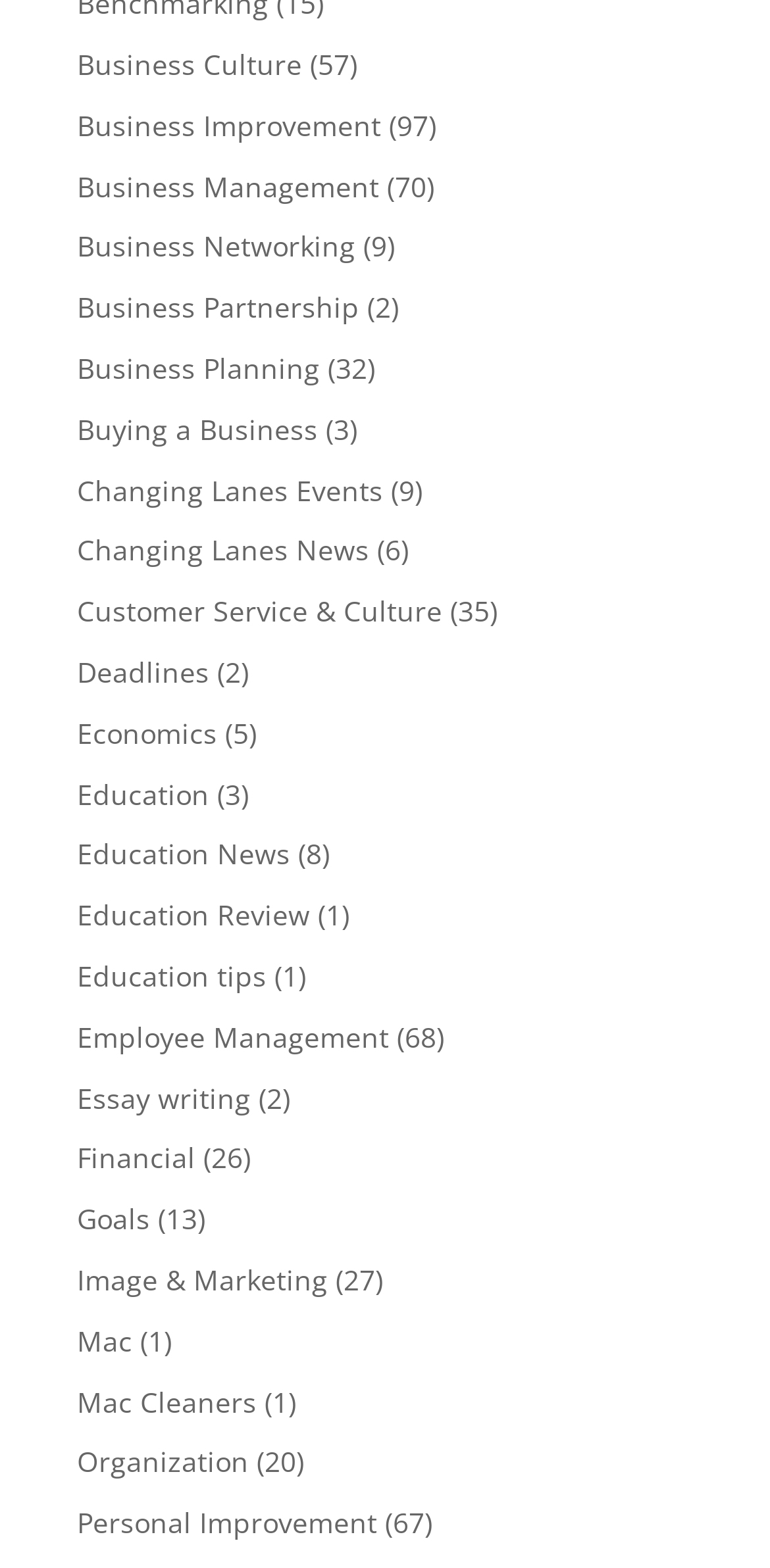Give a concise answer using only one word or phrase for this question:
What is the topic with the highest number of articles?

Business Improvement